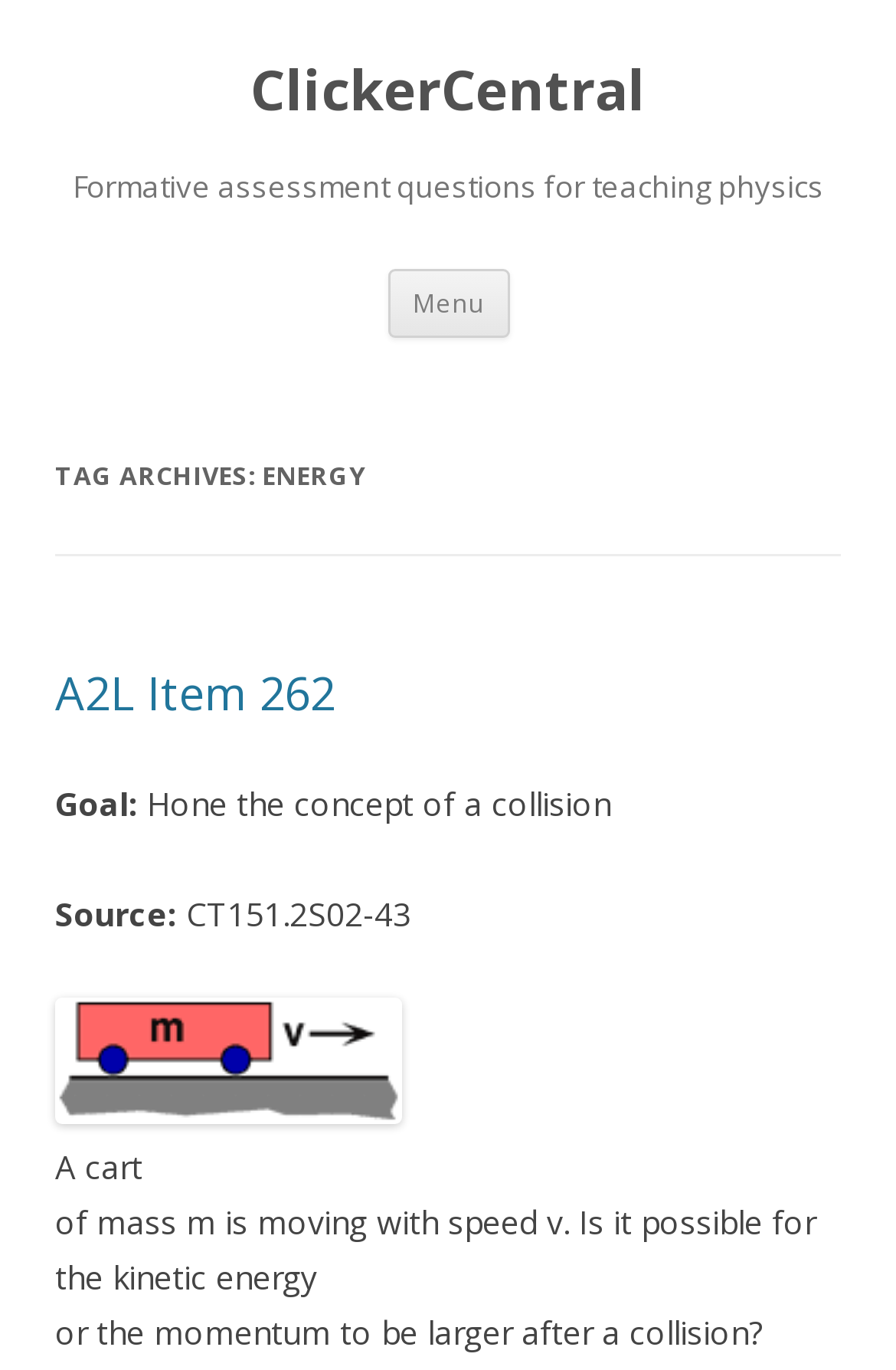Please provide a detailed answer to the question below by examining the image:
What is the topic of the formative assessment questions?

Based on the webpage, the heading 'Formative assessment questions for teaching physics' suggests that the topic of the formative assessment questions is physics.